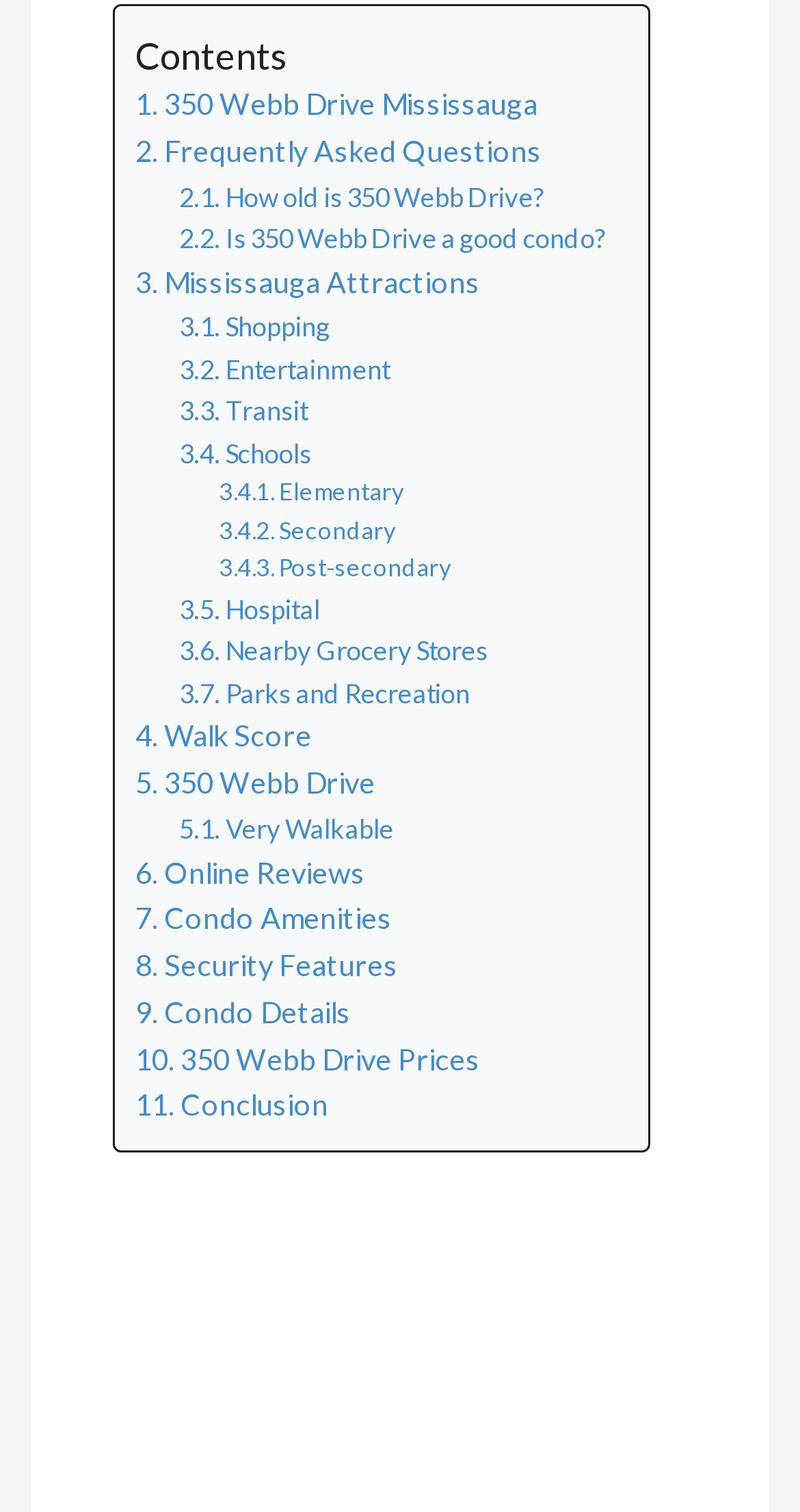Please respond to the question with a concise word or phrase:
What is the category of 'Shopping'?

Mississauga Attractions